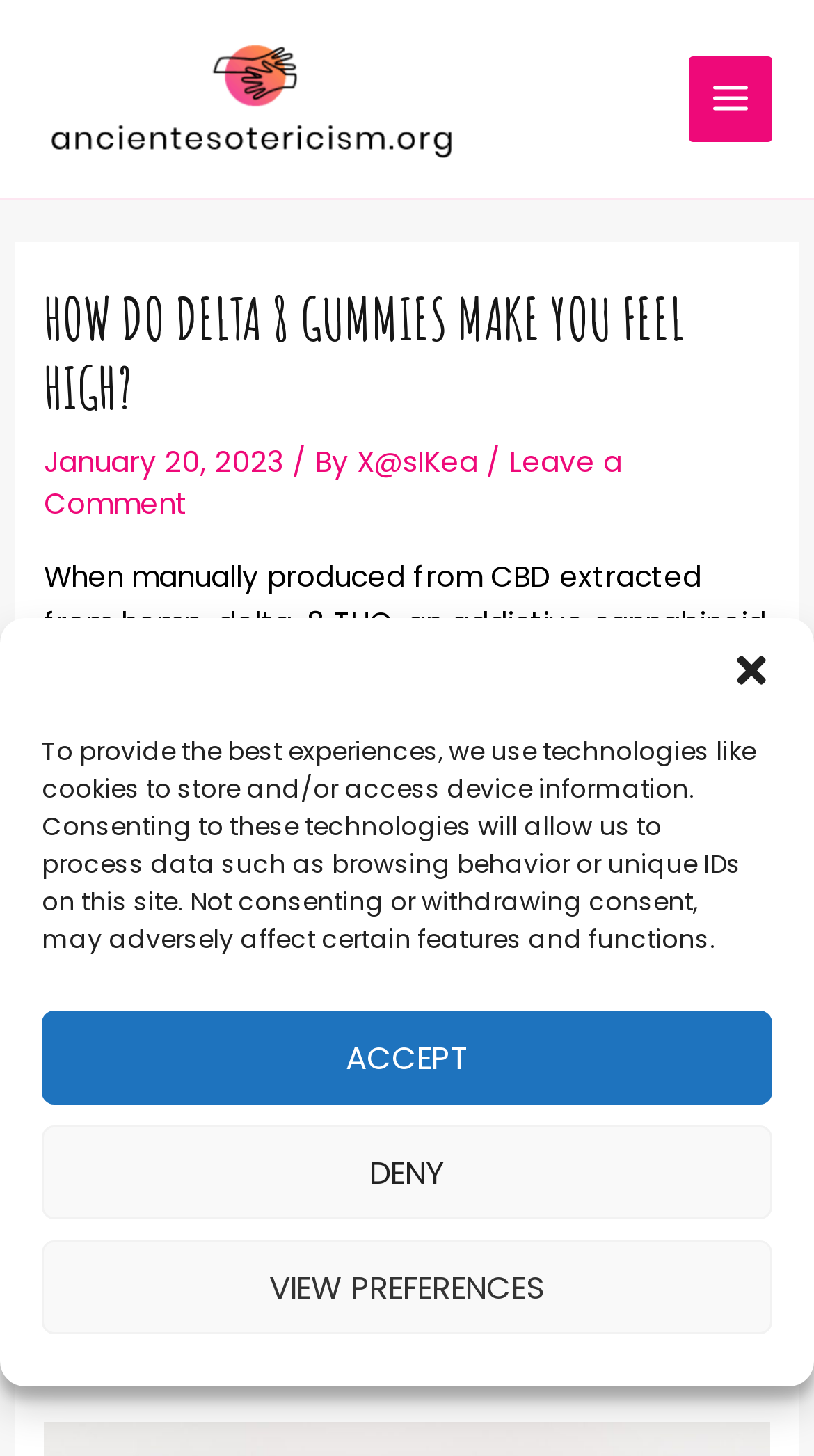Give a one-word or one-phrase response to the question:
What is the date of this article?

January 20, 2023